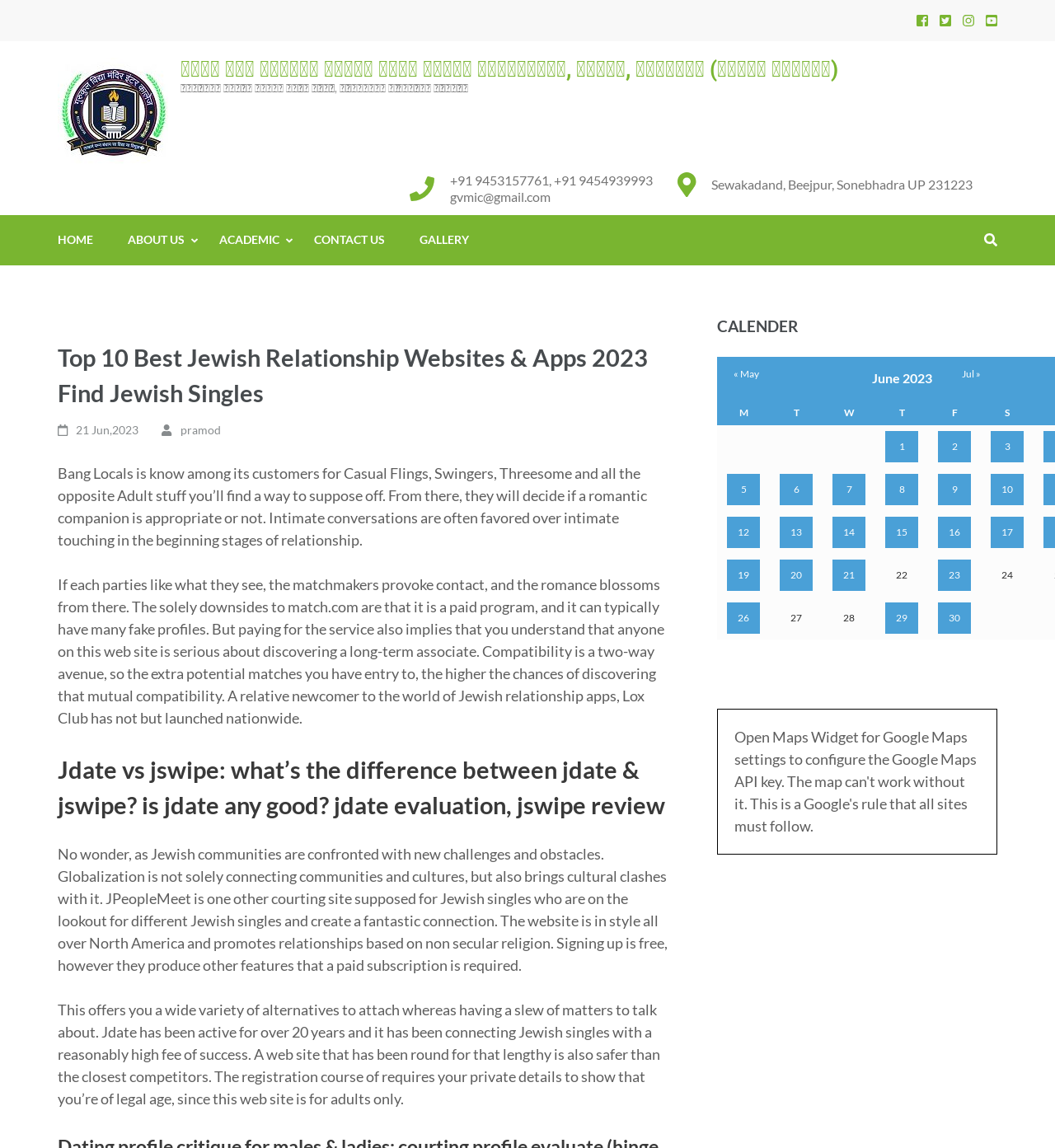Respond to the following query with just one word or a short phrase: 
What is the name of the educational institution?

Guru Kula Vidya Mandir Inter College